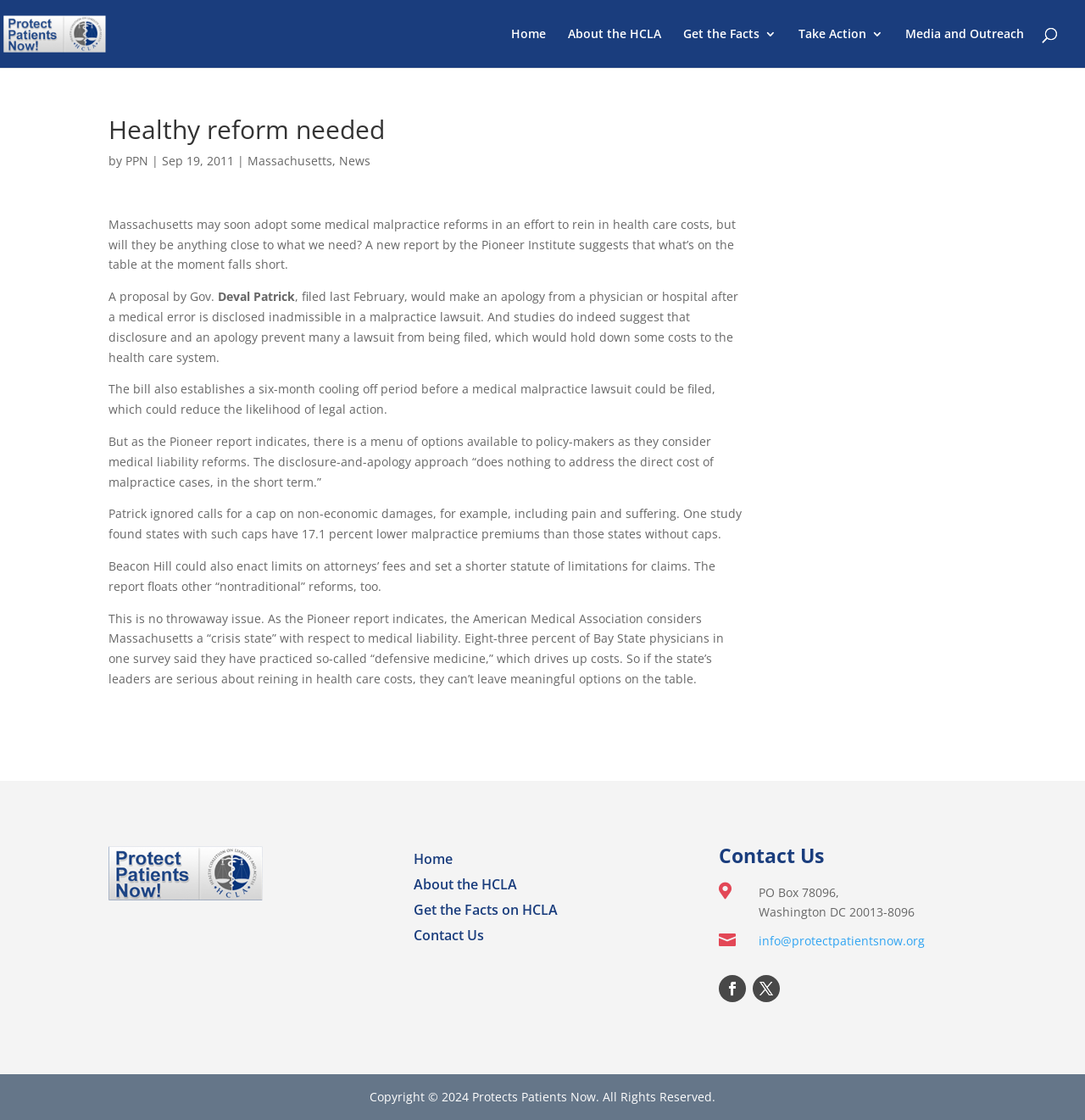Please find and generate the text of the main heading on the webpage.

Healthy reform needed